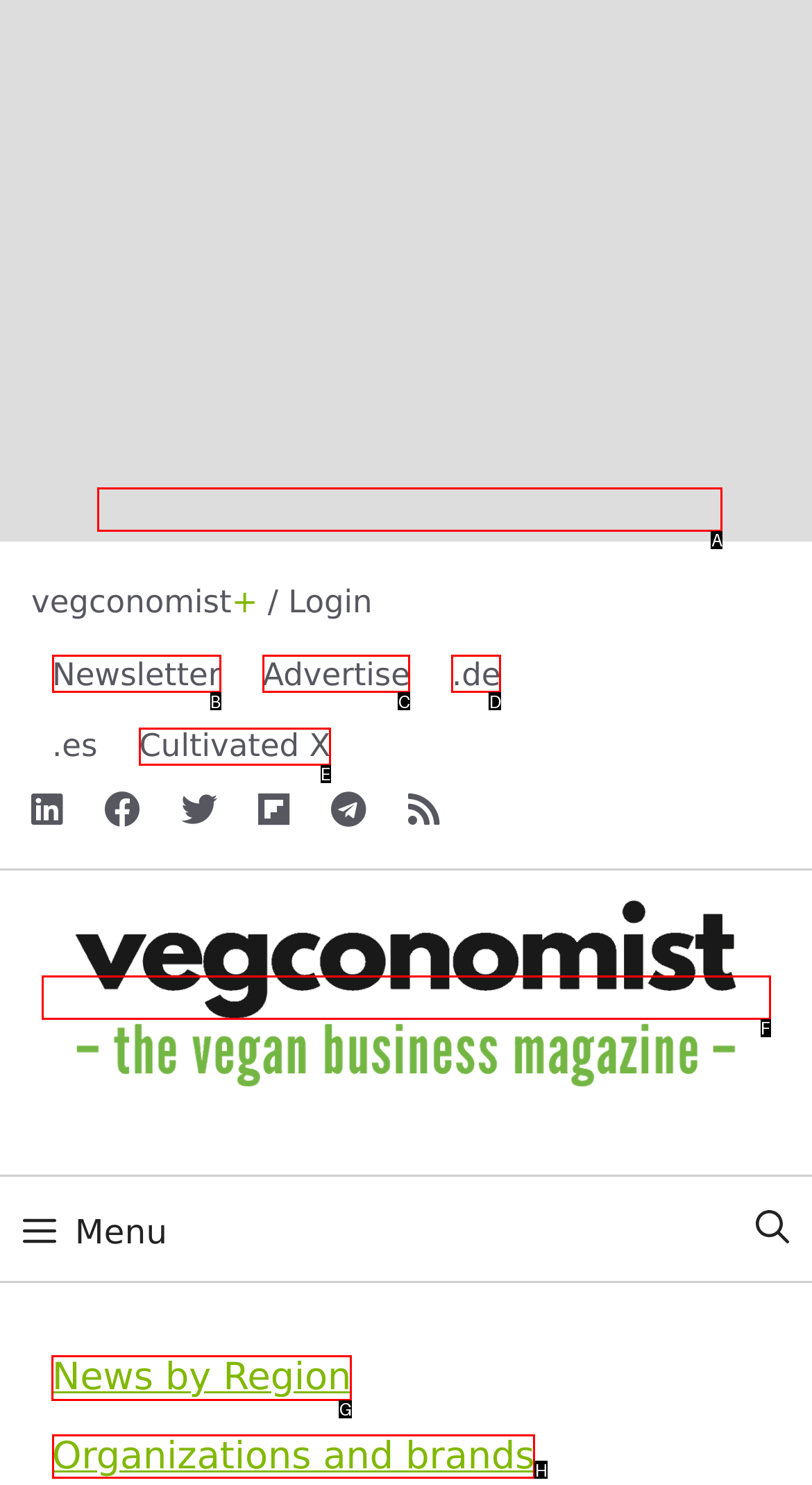Provide the letter of the HTML element that you need to click on to perform the task: Browse news by region.
Answer with the letter corresponding to the correct option.

G